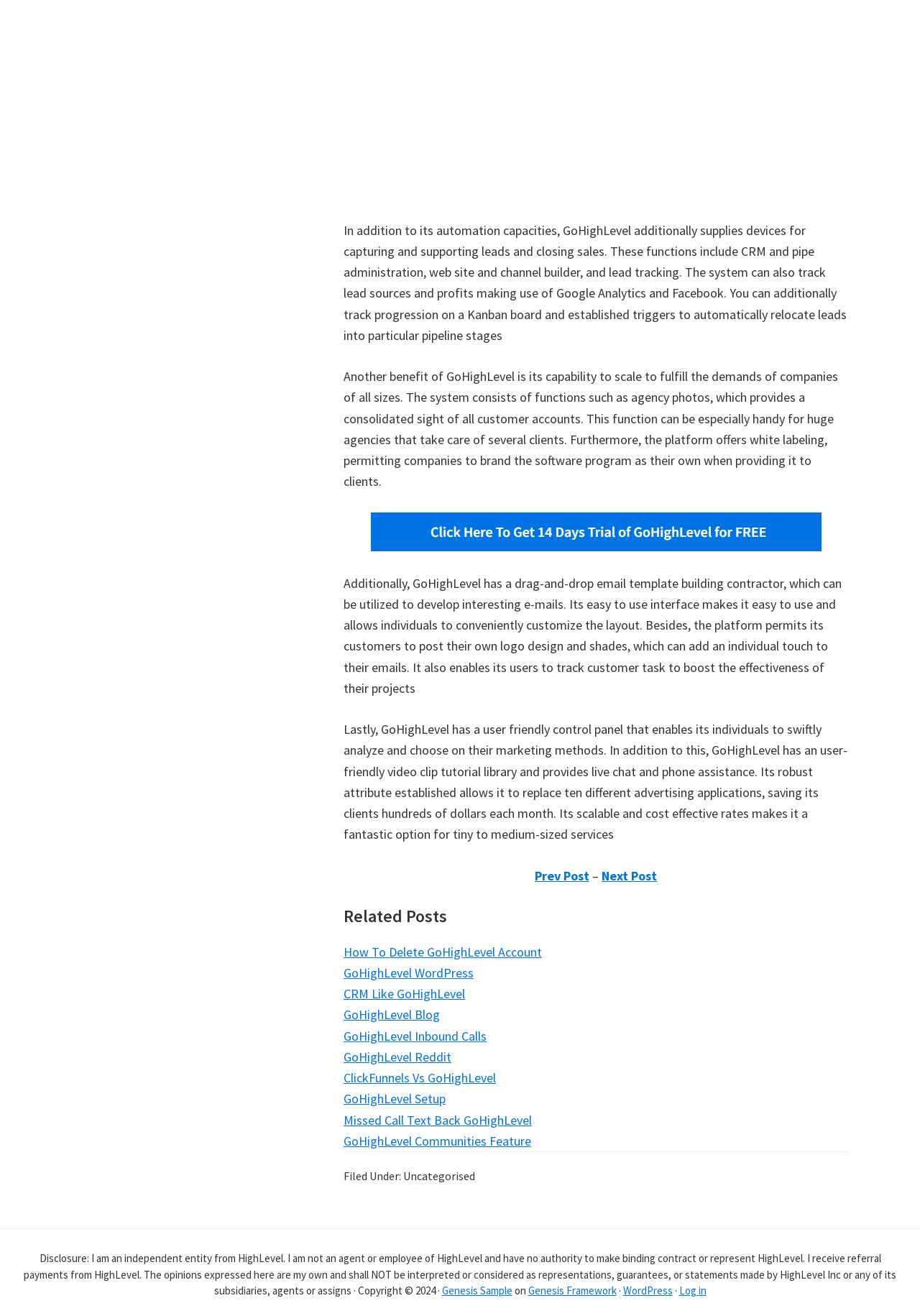Identify the bounding box coordinates of the element to click to follow this instruction: 'Click on 'Log in''. Ensure the coordinates are four float values between 0 and 1, provided as [left, top, right, bottom].

[0.738, 0.975, 0.768, 0.986]